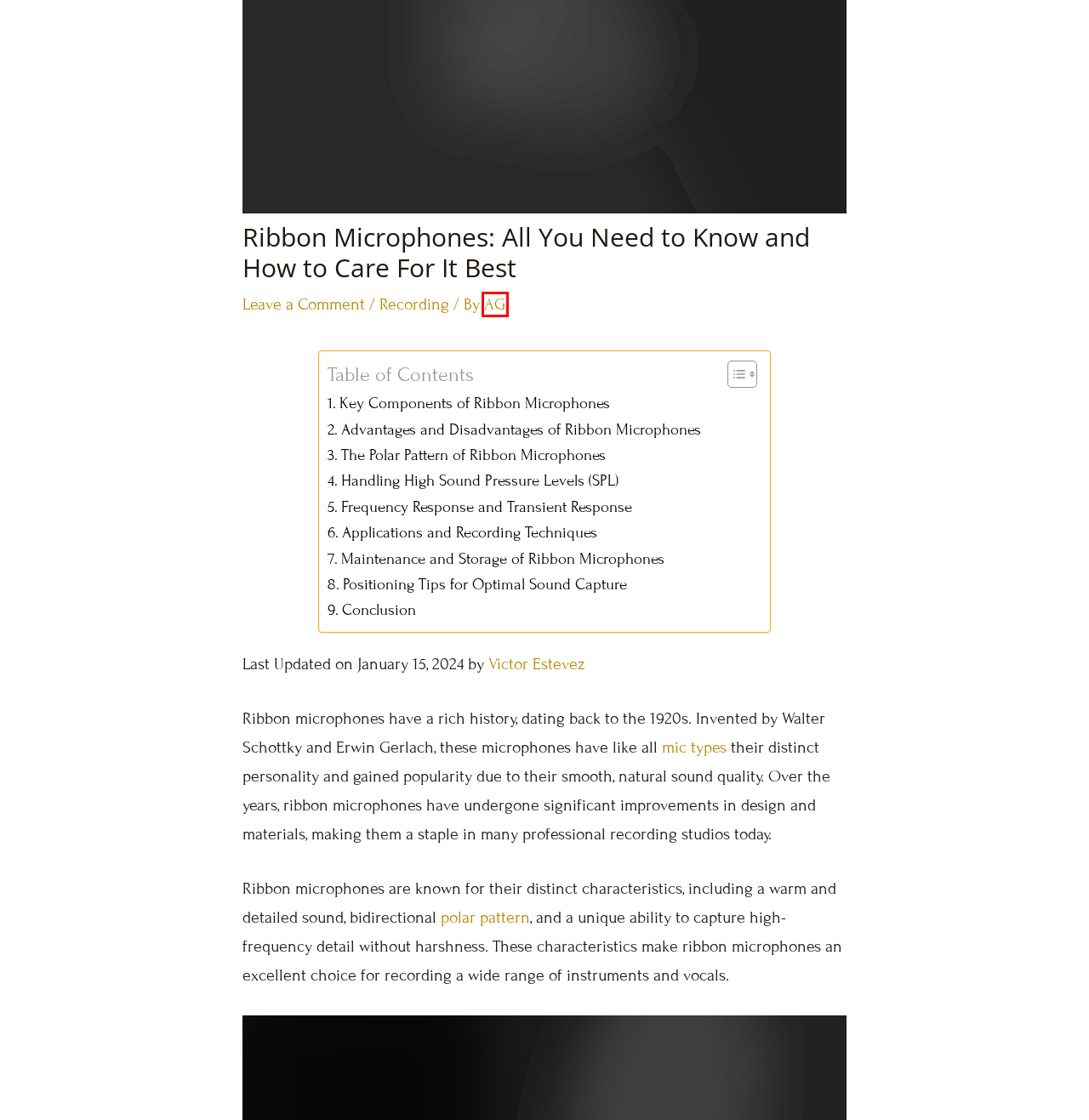Review the screenshot of a webpage that includes a red bounding box. Choose the webpage description that best matches the new webpage displayed after clicking the element within the bounding box. Here are the candidates:
A. Recording An Acoustic Guitar with One Microphone - 5 Helpful Tips - acoustic gold
B. Microphone Accessories: How to Choose and Are They Worth It? - acoustic gold
C. Privacy Policy - acoustic gold
D. Recording - acoustic gold
E. Microphone Polar Patterns: What They Are Good At And How To Use - acoustic gold
F. AG - acoustic gold
G. Recording Guitar: What Is Better Condenser or Dynamic Mic? - acoustic gold
H. Microphone Types Explained: Did You Know the Best Application? - acoustic gold

F